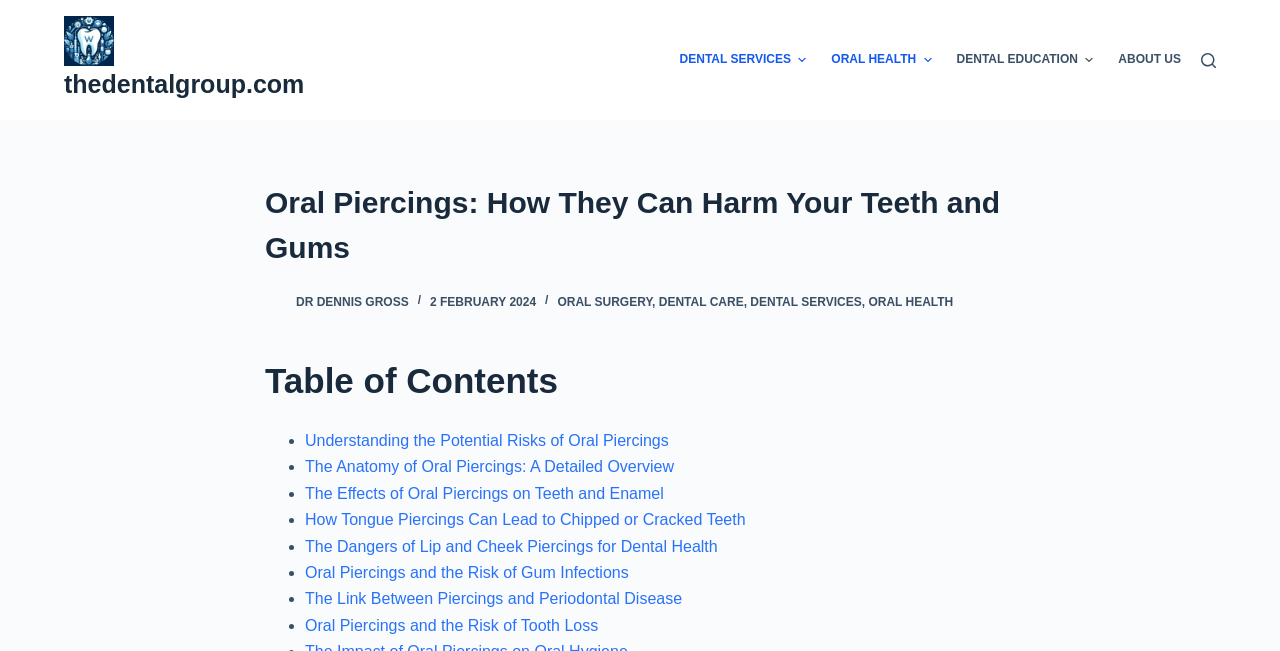How many links are in the table of contents?
Using the image, answer in one word or phrase.

7